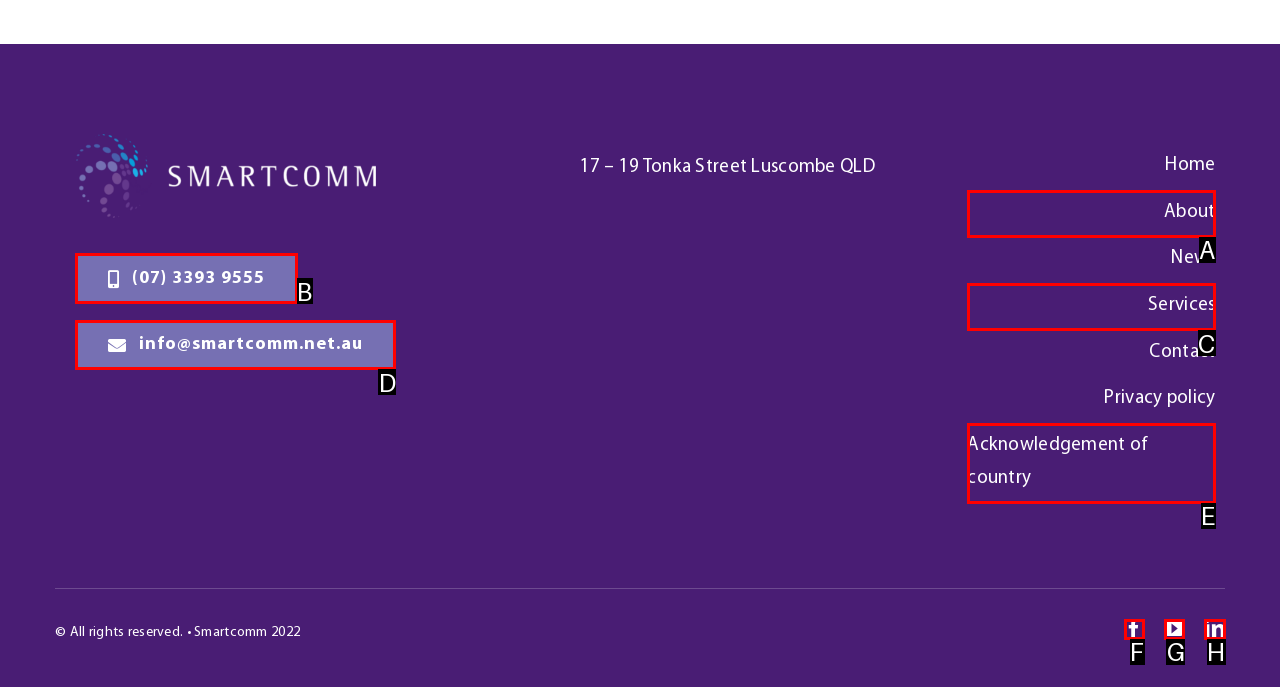Identify the correct UI element to click for this instruction: Send an email to info@smartcomm.net.au
Respond with the appropriate option's letter from the provided choices directly.

D